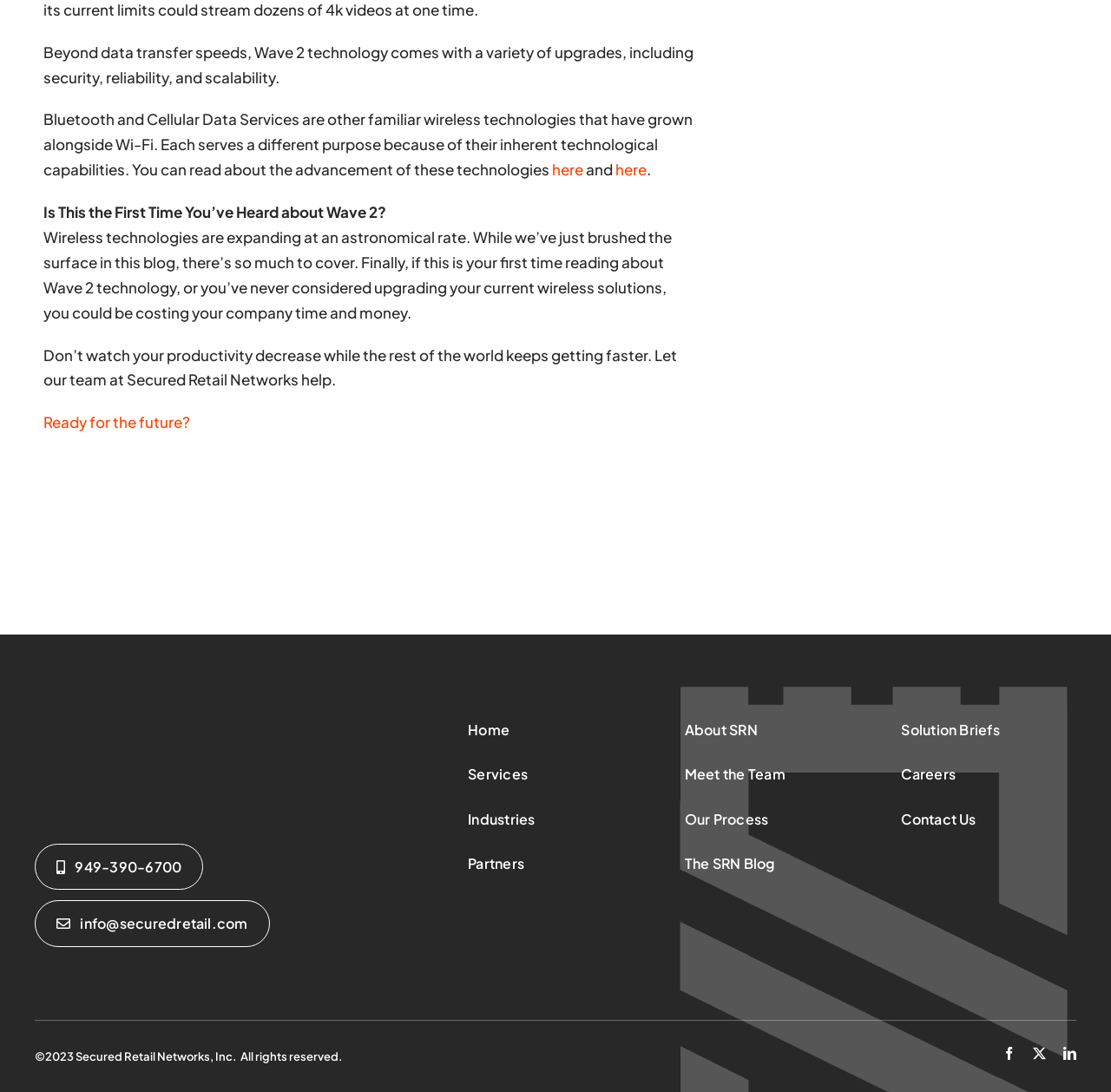Determine the bounding box coordinates of the clickable element to complete this instruction: "Click on 'About SRN' to learn more about Secured Retail Networks". Provide the coordinates in the format of four float numbers between 0 and 1, [left, top, right, bottom].

[0.616, 0.653, 0.774, 0.686]